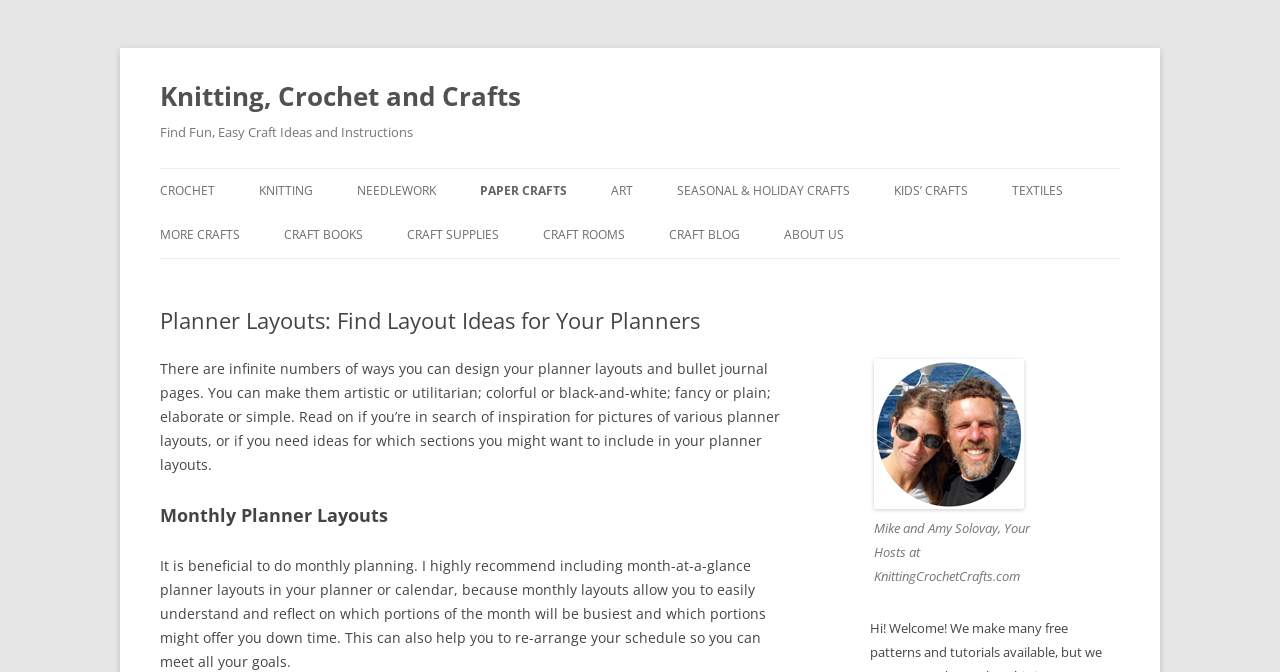Identify the bounding box coordinates of the region that should be clicked to execute the following instruction: "Explore 'CROCHET' category".

[0.125, 0.251, 0.168, 0.317]